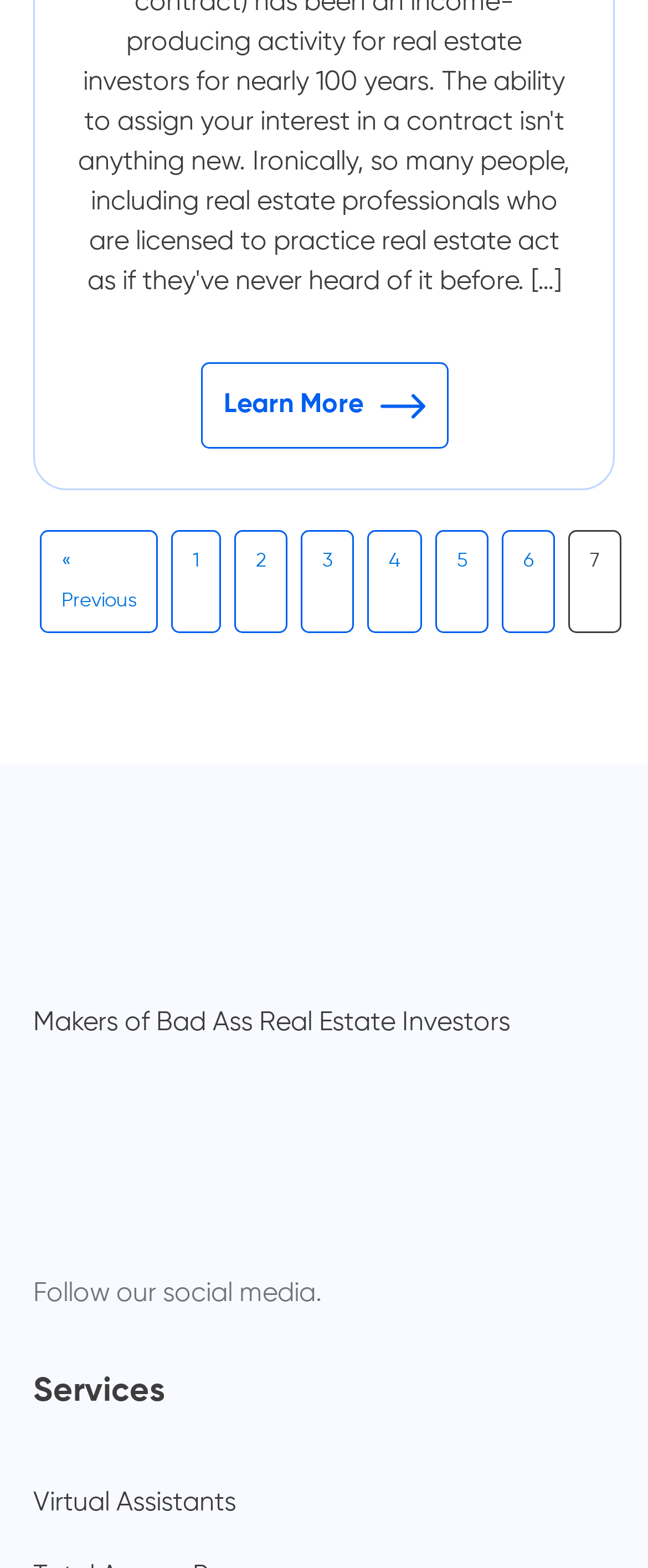Given the description of the UI element: "alt="Property MOB Instagram"", predict the bounding box coordinates in the form of [left, top, right, bottom], with each value being a float between 0 and 1.

[0.532, 0.753, 0.645, 0.8]